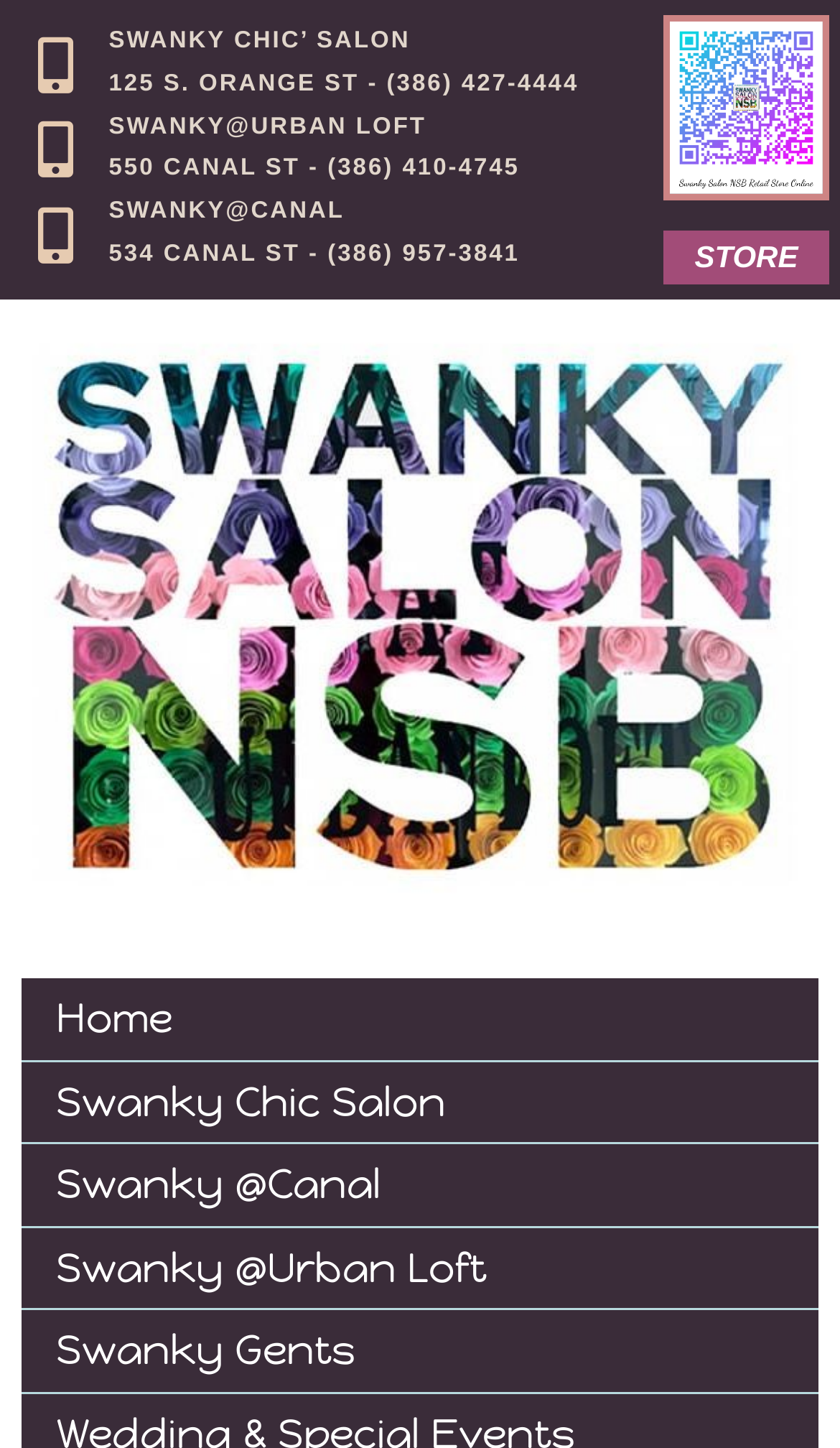Based on the image, give a detailed response to the question: What is the name of the salon?

I inferred this answer by looking at the links at the top of the webpage, which mention 'SWANKY CHIC’ SALON', 'SWANKY@URBAN LOFT', and 'SWANKY@CANAL'. This suggests that the salon's name is Swanky Salon.